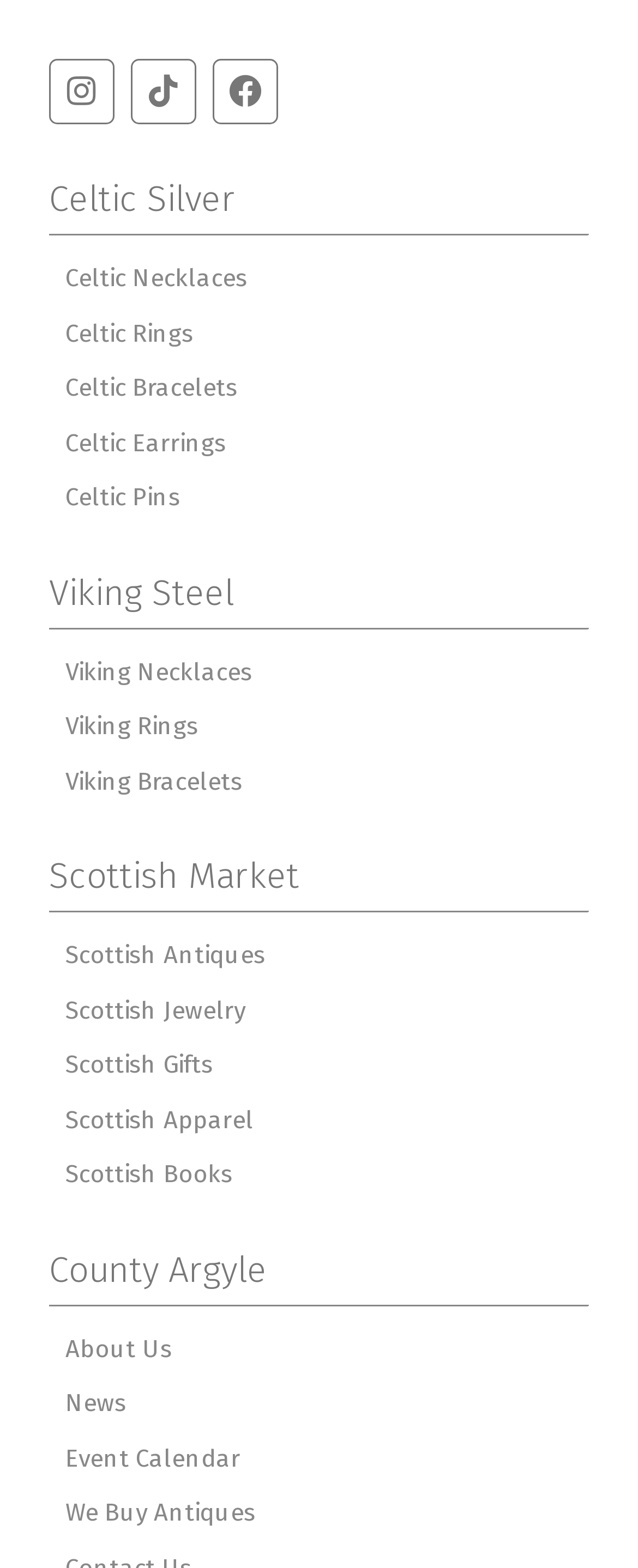Can you find the bounding box coordinates of the area I should click to execute the following instruction: "Explore Celtic Necklaces"?

[0.077, 0.161, 0.923, 0.196]